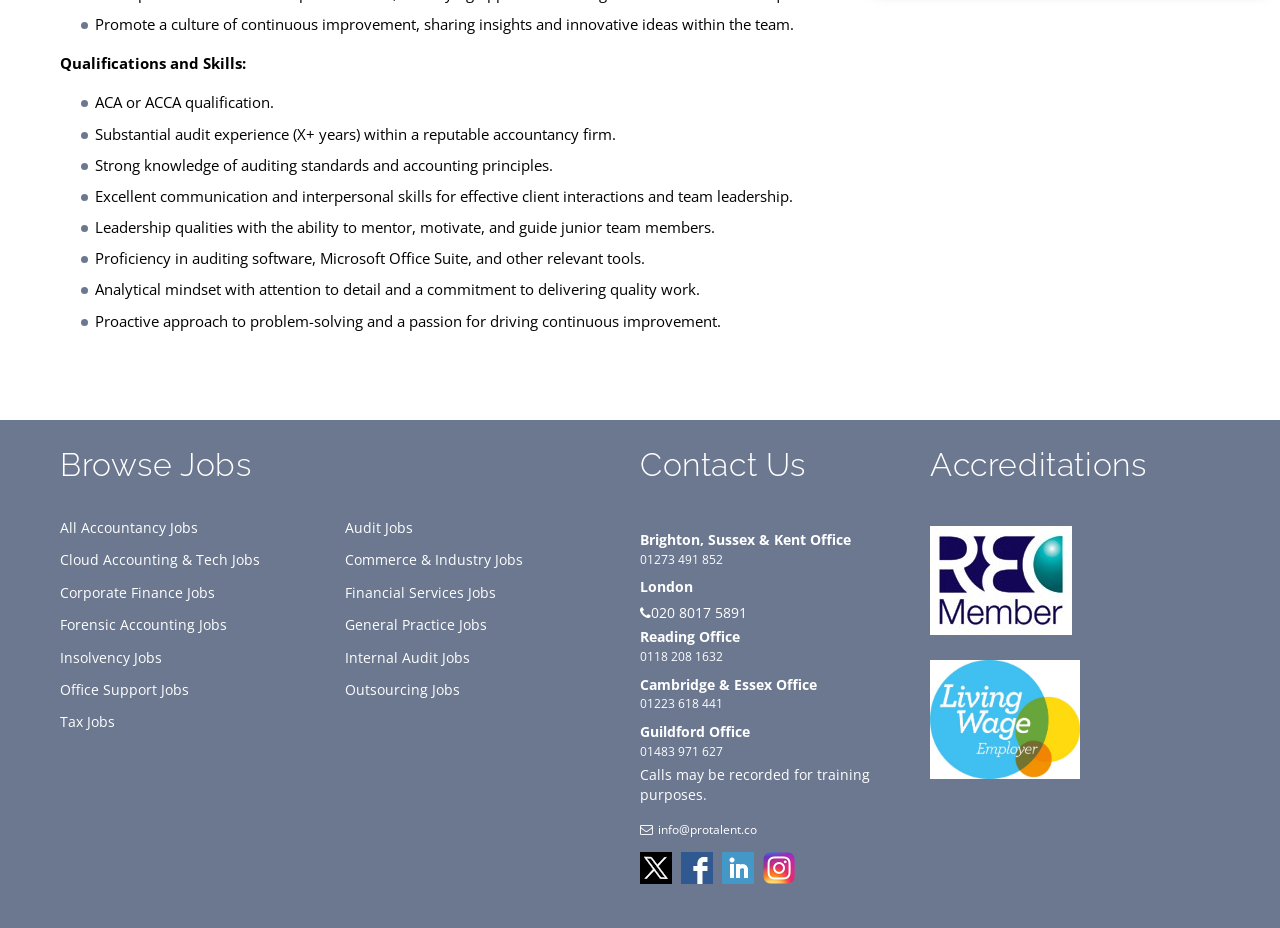Provide the bounding box coordinates of the UI element that matches the description: "title="Follow us on LinkedIn"".

[0.564, 0.918, 0.589, 0.952]